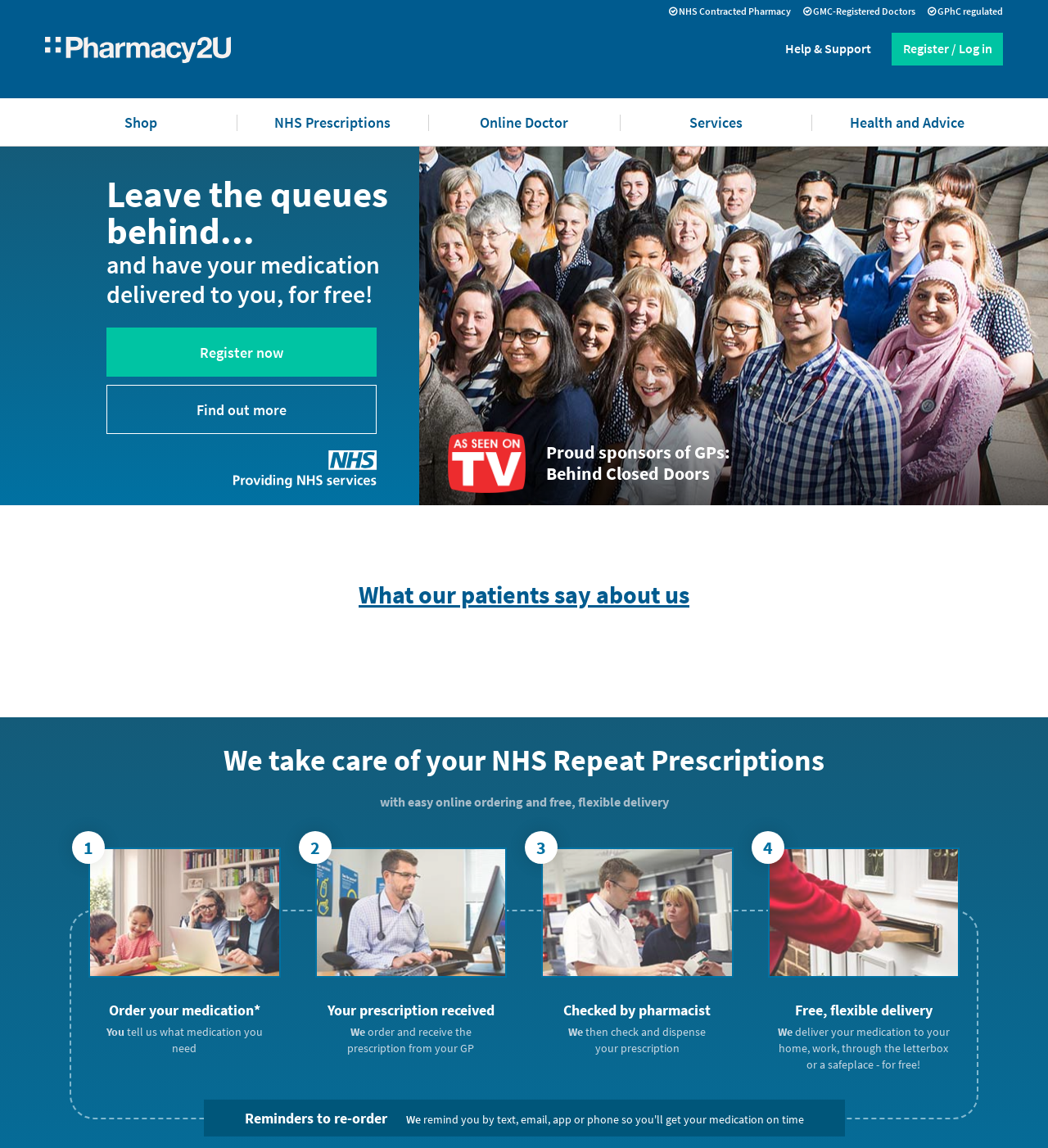Determine the bounding box coordinates for the region that must be clicked to execute the following instruction: "Click on 'Register / Log in'".

[0.851, 0.029, 0.957, 0.057]